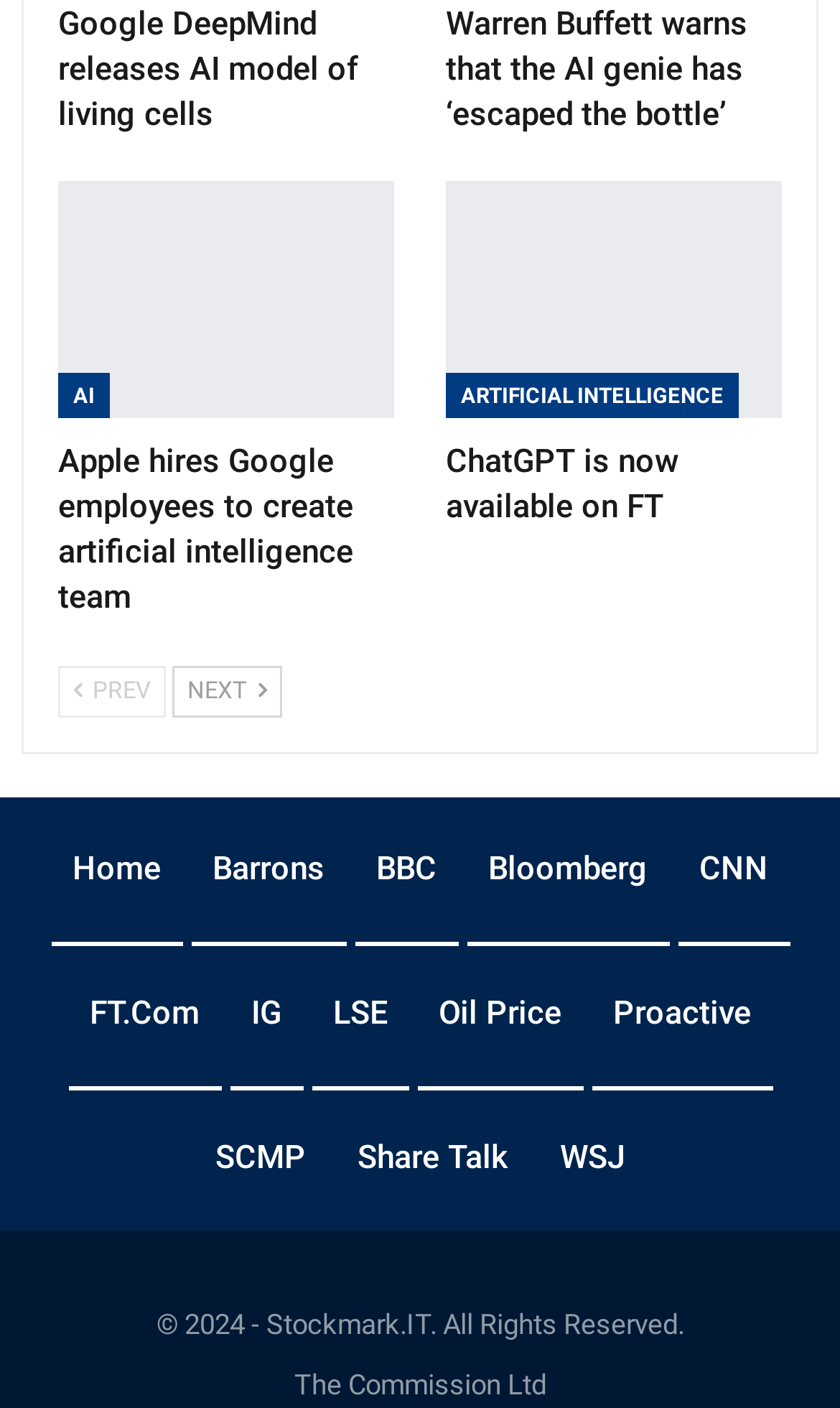Give a concise answer of one word or phrase to the question: 
How many news sources are listed?

10